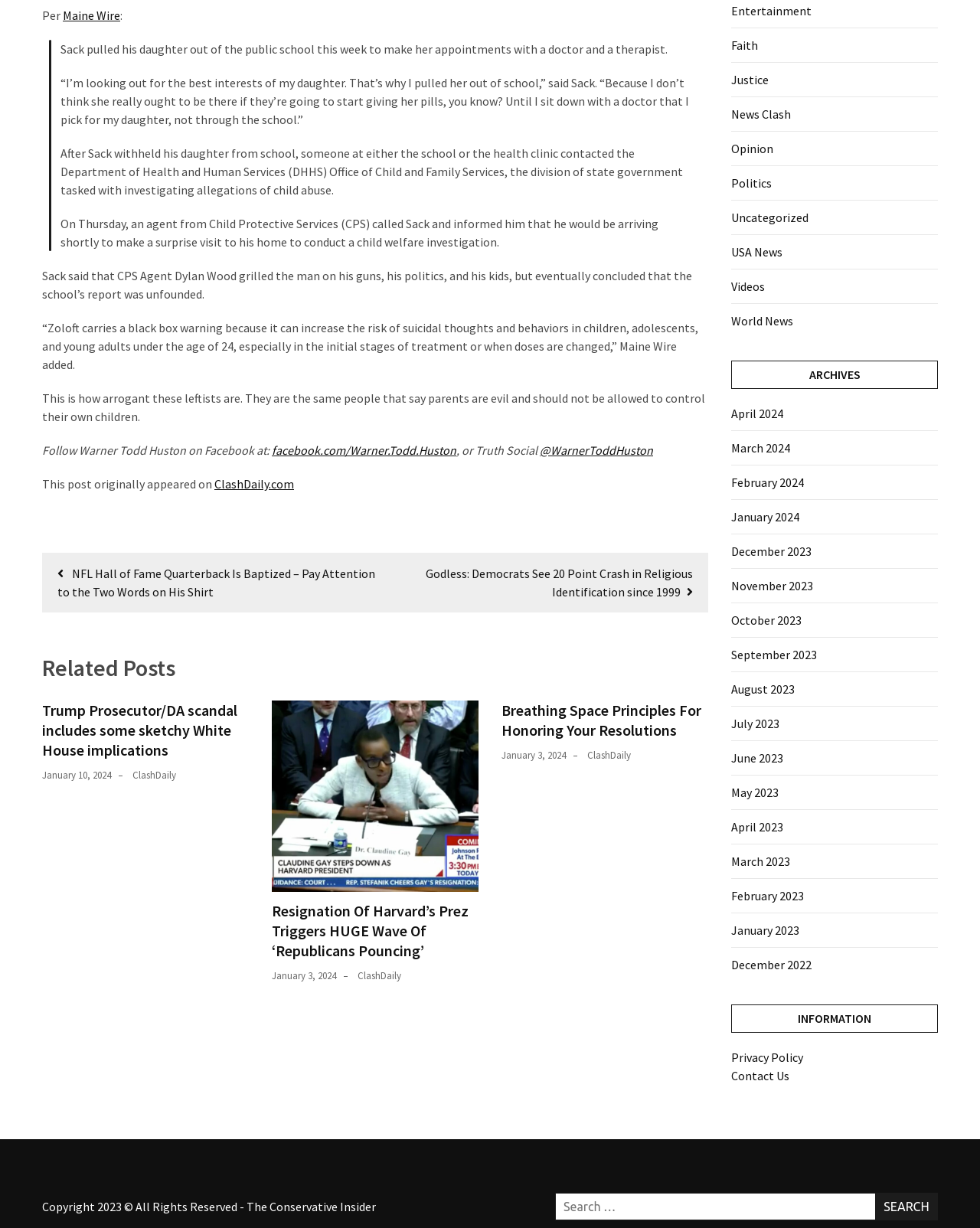Please mark the bounding box coordinates of the area that should be clicked to carry out the instruction: "Follow Warner Todd Huston on Facebook".

[0.277, 0.36, 0.466, 0.373]